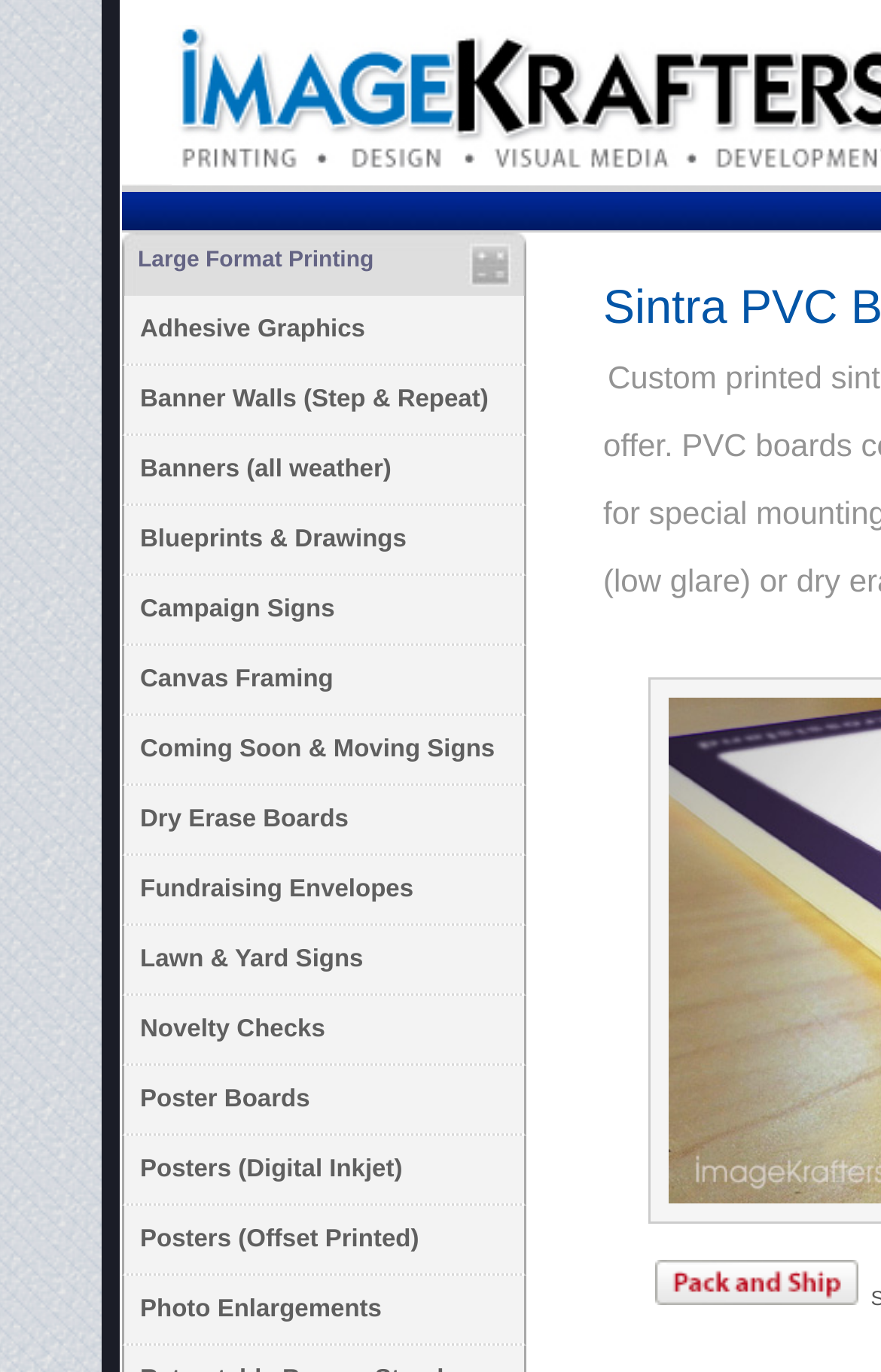Is there a service for printing banners?
Please answer the question with as much detail as possible using the screenshot.

I found a link element with the text 'Banners (all weather)' which suggests that the website offers a service for printing banners.